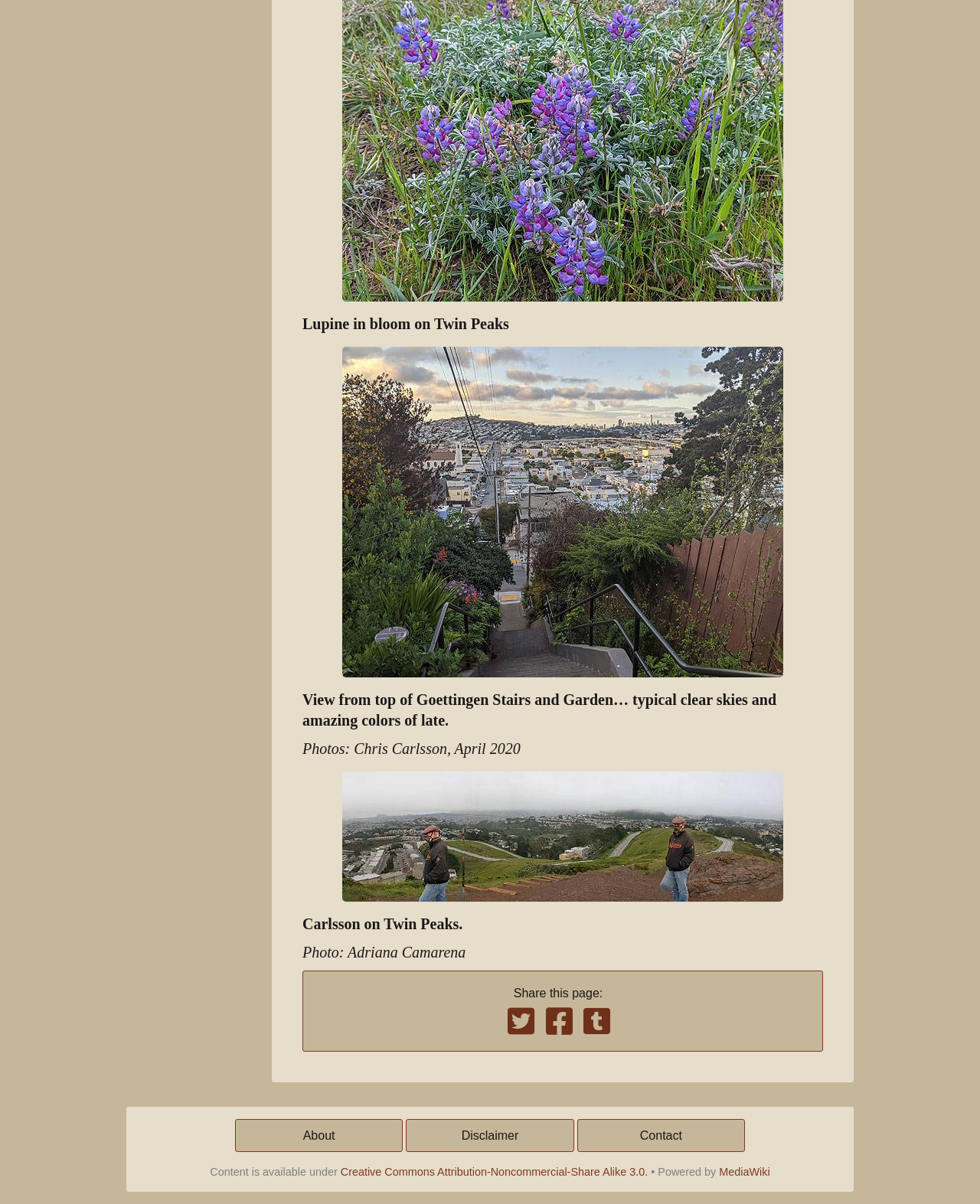How many social media sharing links are provided?
Answer the question with as much detail as you can, using the image as a reference.

The text 'Share this page:' is followed by three links with icons, indicating that there are three social media sharing links provided.